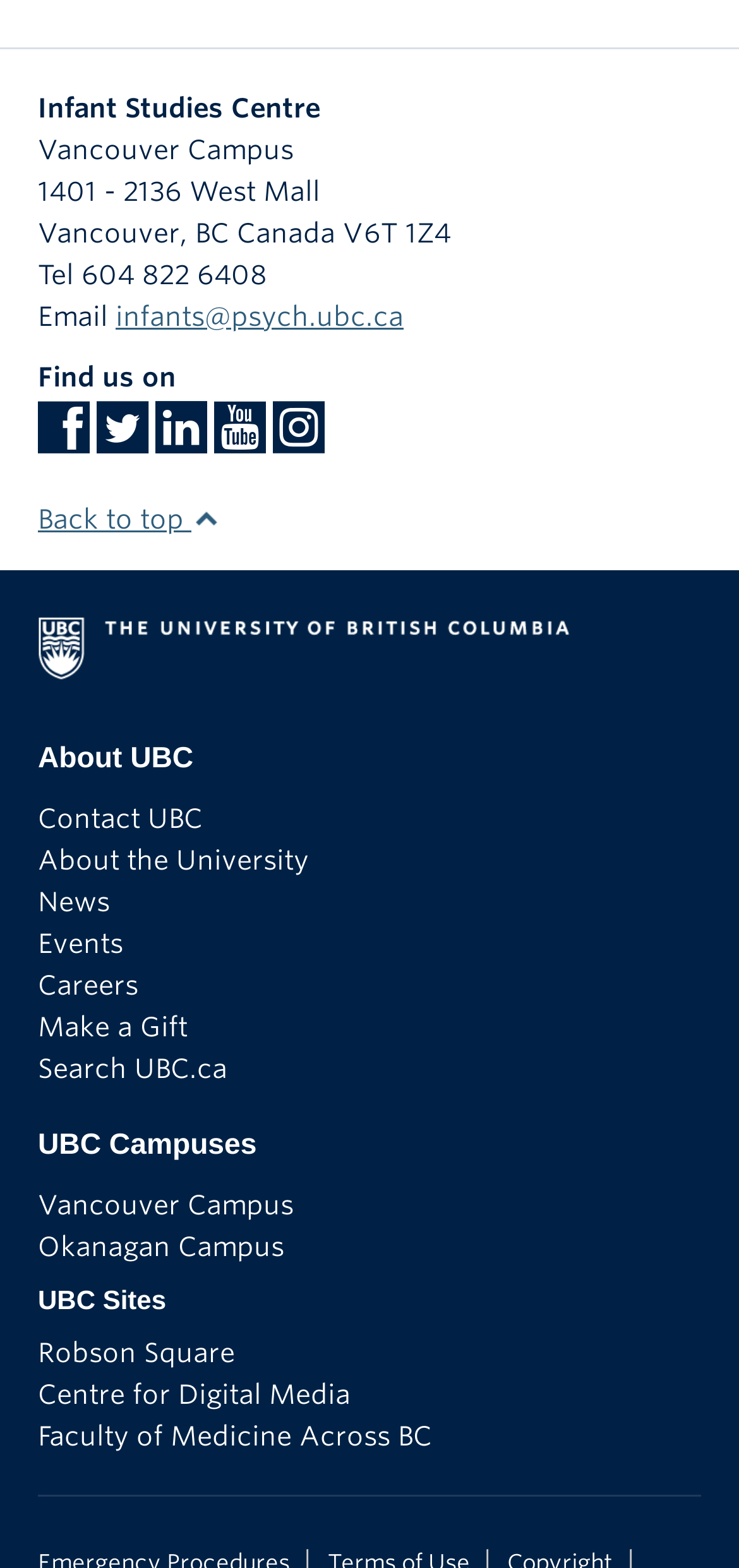Locate the UI element described by The University of British Columbia and provide its bounding box coordinates. Use the format (top-left x, top-left y, bottom-right x, bottom-right y) with all values as floating point numbers between 0 and 1.

[0.051, 0.387, 0.949, 0.448]